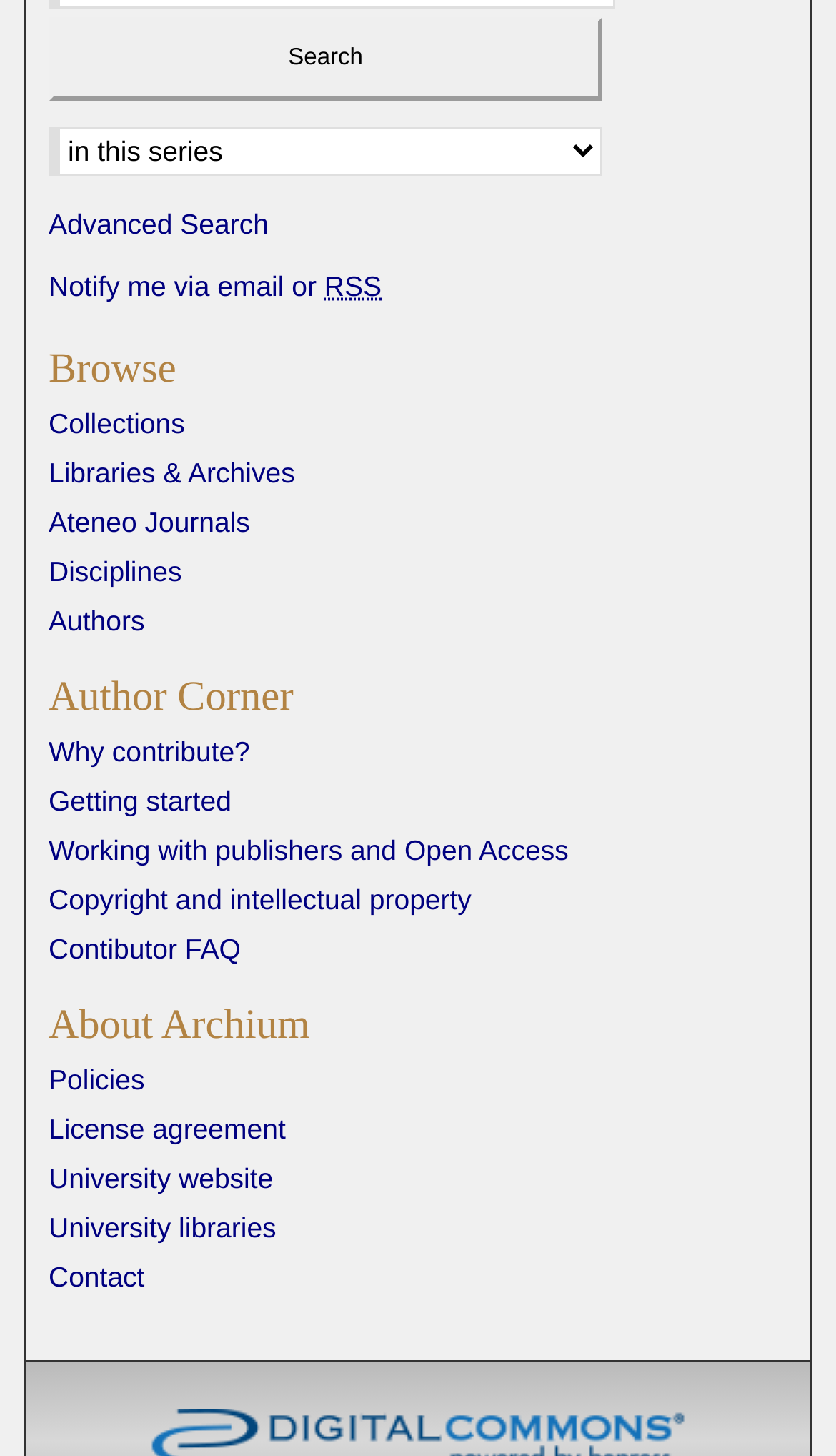Find the bounding box coordinates of the element to click in order to complete this instruction: "Select a context to search". The bounding box coordinates must be four float numbers between 0 and 1, denoted as [left, top, right, bottom].

[0.058, 0.058, 0.721, 0.092]